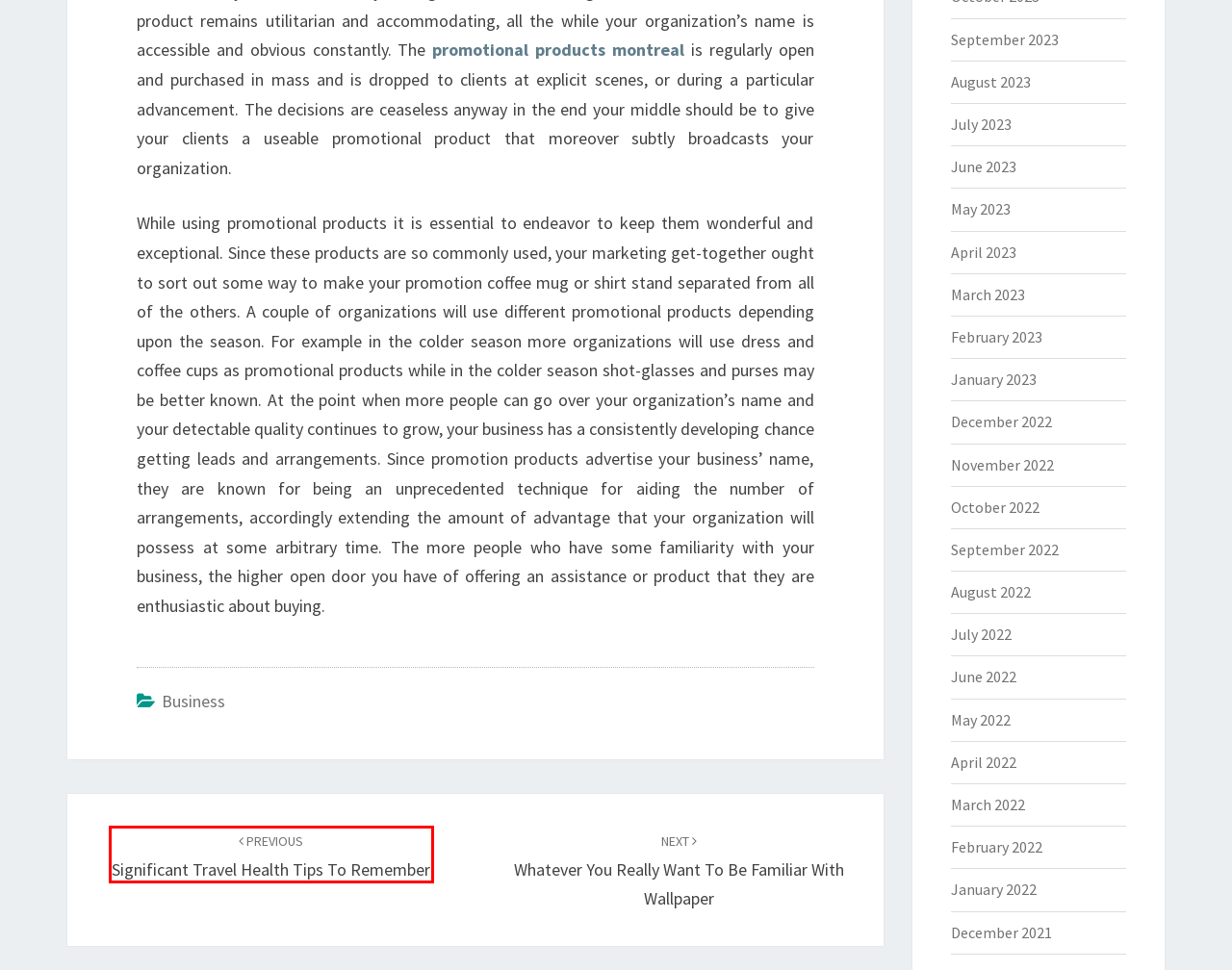Analyze the screenshot of a webpage featuring a red rectangle around an element. Pick the description that best fits the new webpage after interacting with the element inside the red bounding box. Here are the candidates:
A. August 2023 – Navigate definition
B. February 2023 – Navigate definition
C. October 2022 – Navigate definition
D. July 2023 – Navigate definition
E. Significant Travel Health Tips To Remember – Navigate definition
F. December 2021 – Navigate definition
G. June 2022 – Navigate definition
H. June 2023 – Navigate definition

E